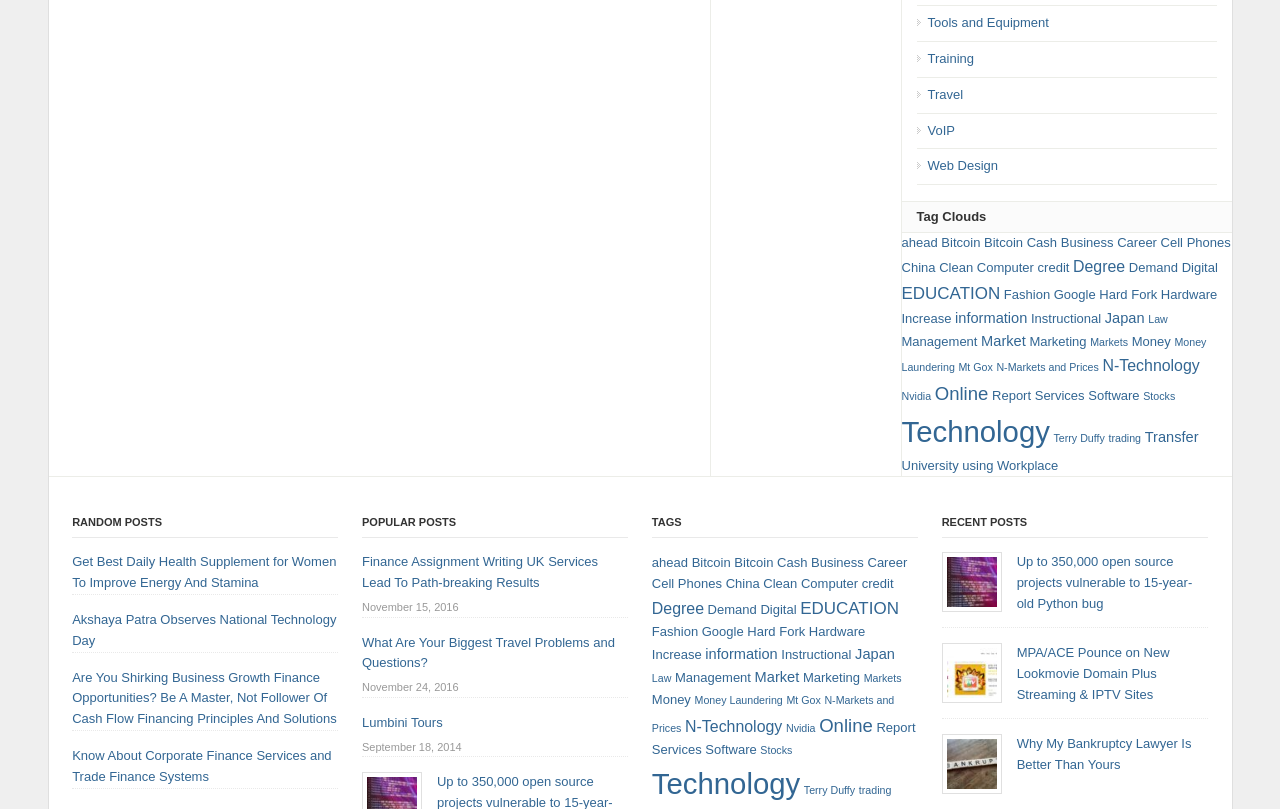Answer the question using only one word or a concise phrase: How many popular posts are listed?

4